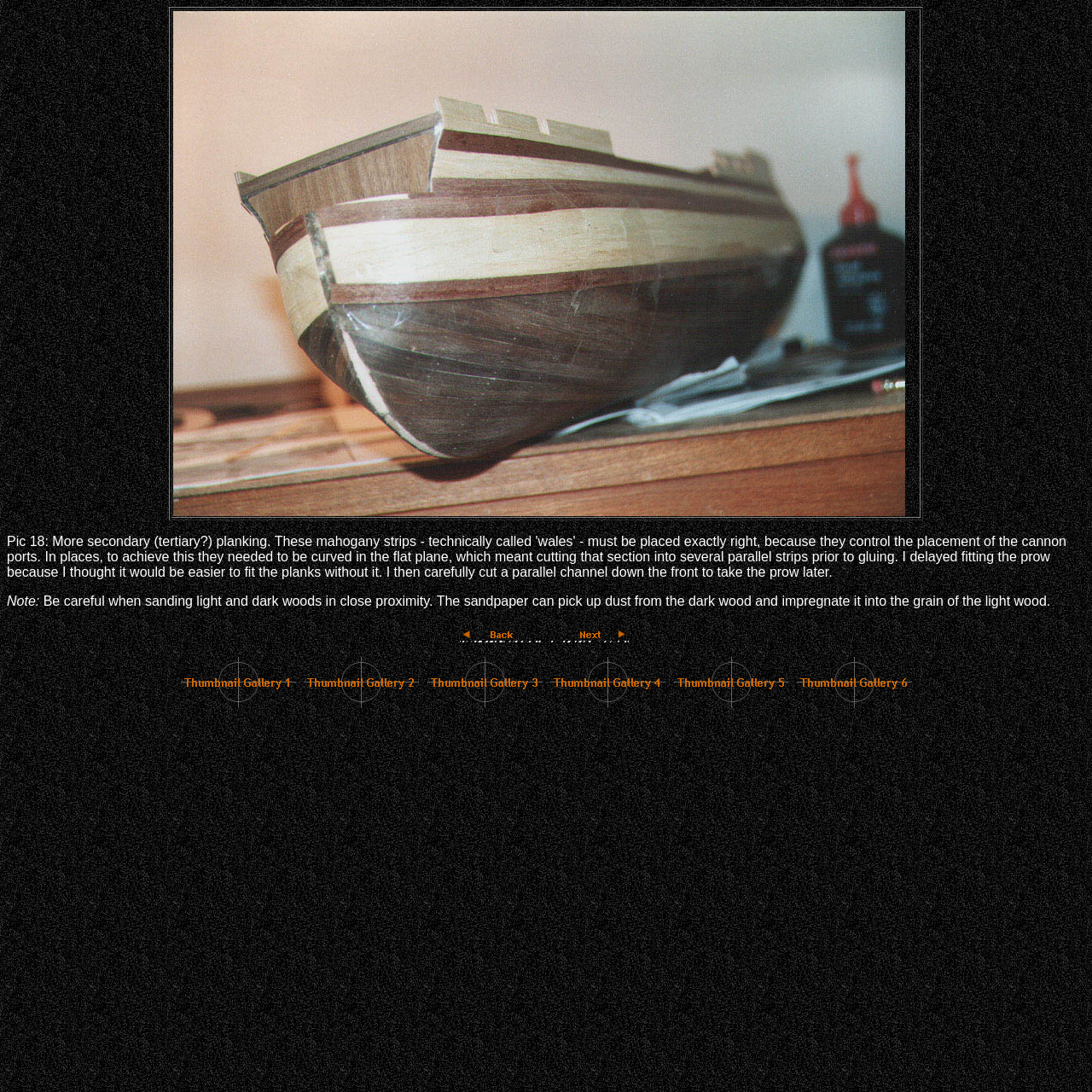Identify the bounding box coordinates of the region I need to click to complete this instruction: "go to next page".

[0.502, 0.57, 0.58, 0.584]